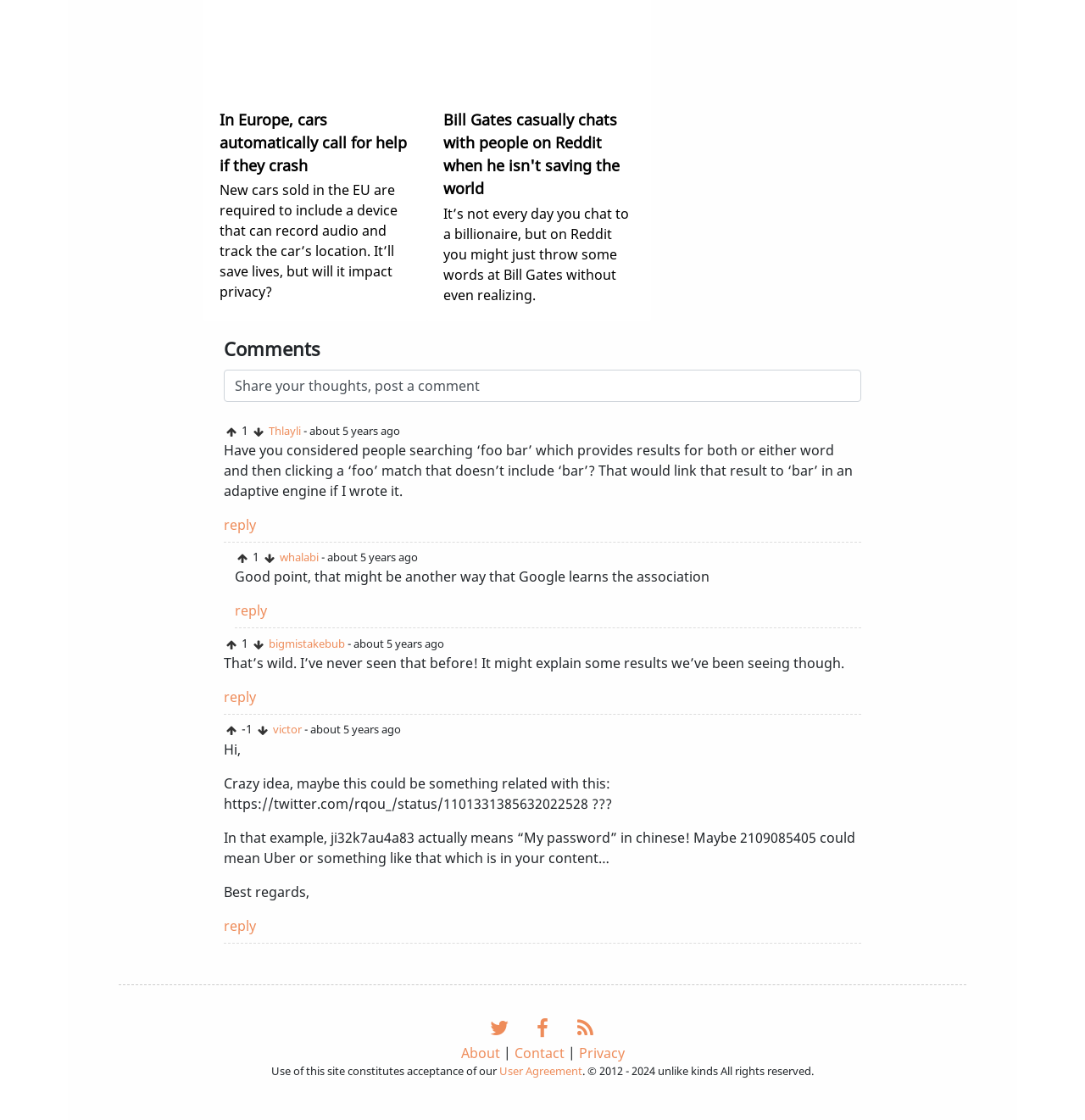Please mark the clickable region by giving the bounding box coordinates needed to complete this instruction: "Contact unlike kinds".

[0.474, 0.932, 0.52, 0.948]